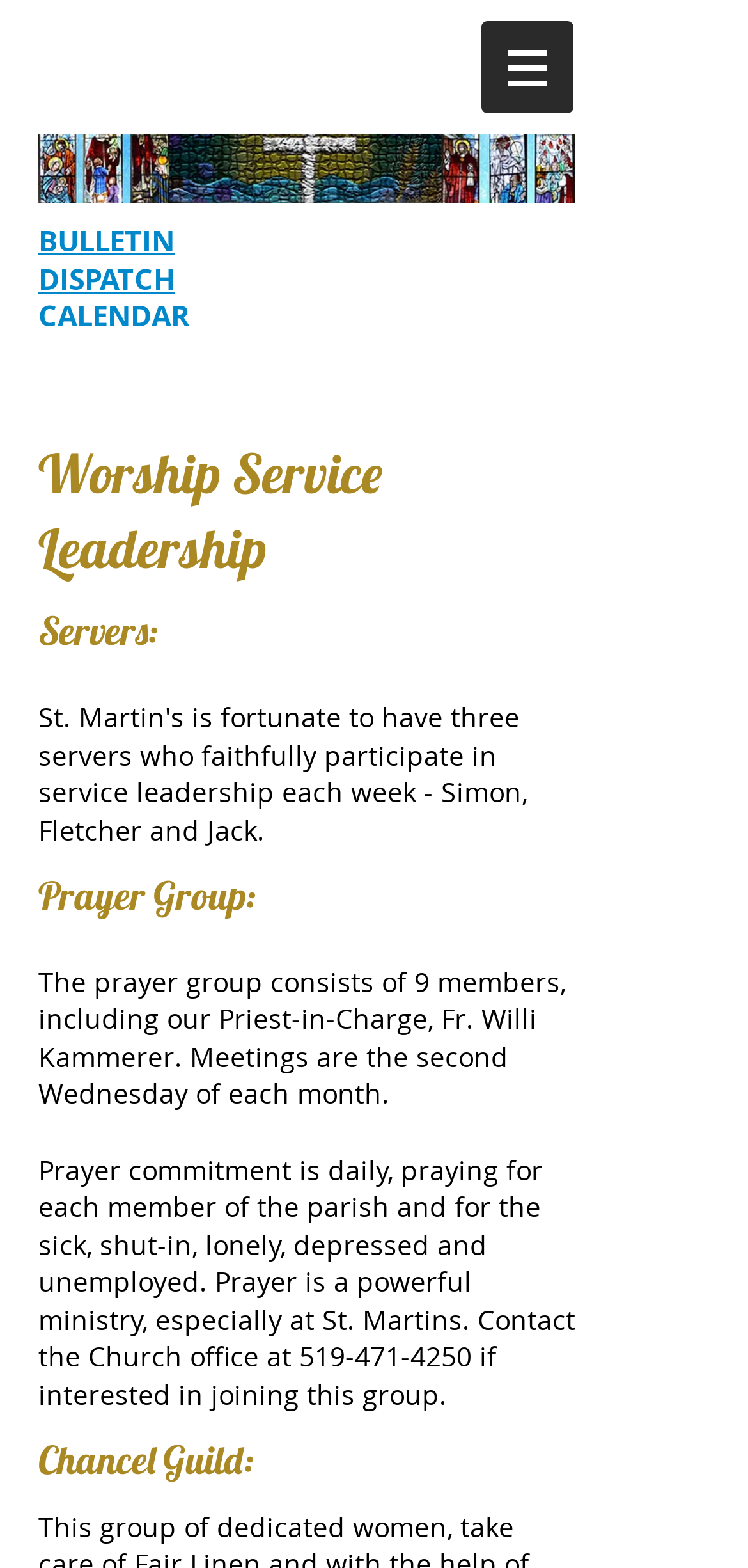Detail the features and information presented on the webpage.

The webpage is about St. Martin-in-the-Fields, a church located at 489 Pinetree Drive, London, Ontario, N6H 3M9. The page has a navigation menu at the top right corner, which is not expanded. Below the navigation menu, there is a banner image that spans across the top of the page, with a smaller image of a church on the left side.

On the left side of the page, there are three links: "BULLETIN", "DISPATCH", and "CALENDAR", listed vertically. Below these links, there is a section about Worship Service Leadership, which includes headings and paragraphs of text. The text describes the prayer group, including its members, meeting schedule, and prayer commitment.

To the right of the Worship Service Leadership section, there is a heading "Servers:" followed by a blank line. Further down, there is another heading "Prayer Group:", which is followed by a paragraph of text describing the prayer group's activities and a link to contact the church office. Below this, there is a section about the Chancel Guild, with a heading and a blank line.

Overall, the page has a simple layout with a focus on providing information about the church's services and groups.